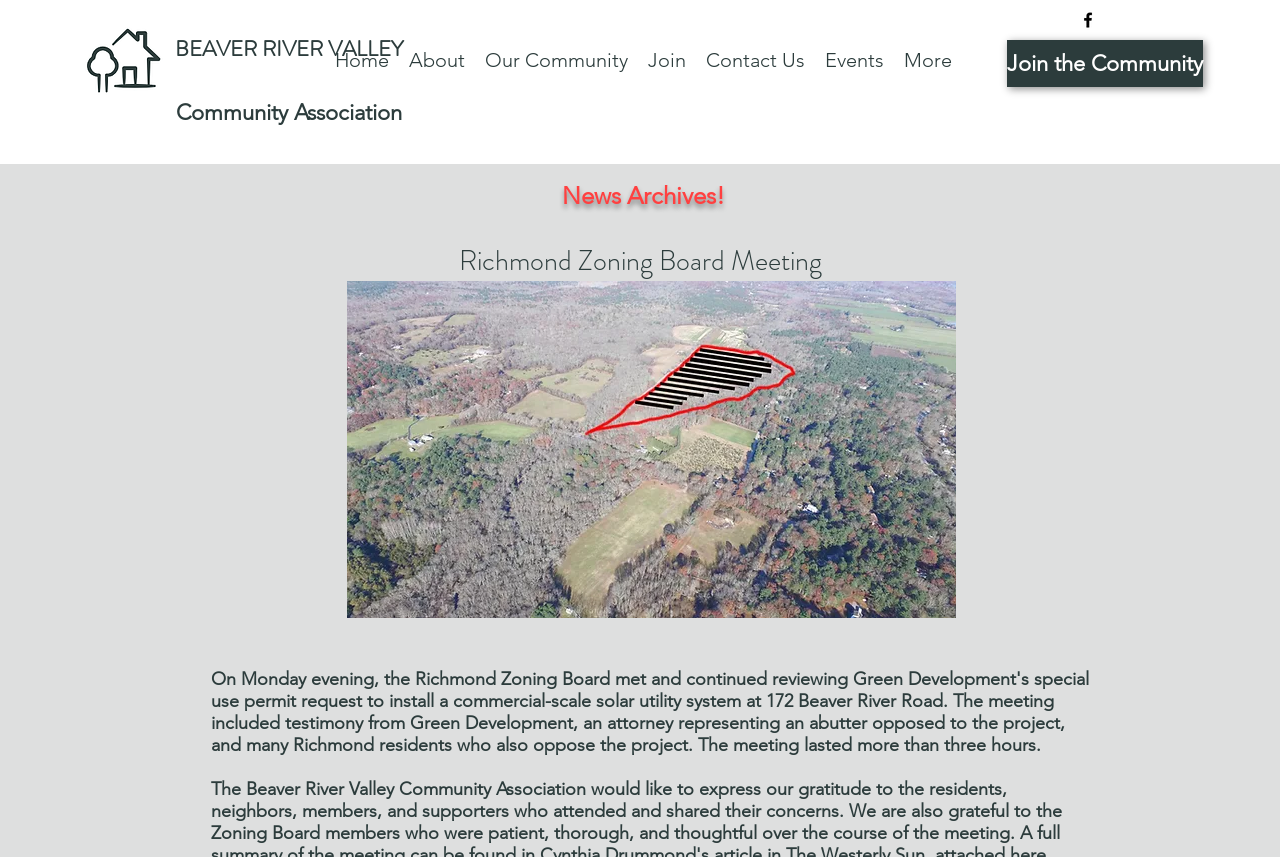Please find the bounding box coordinates of the section that needs to be clicked to achieve this instruction: "Click on 'Parenting: show some understanding'".

None